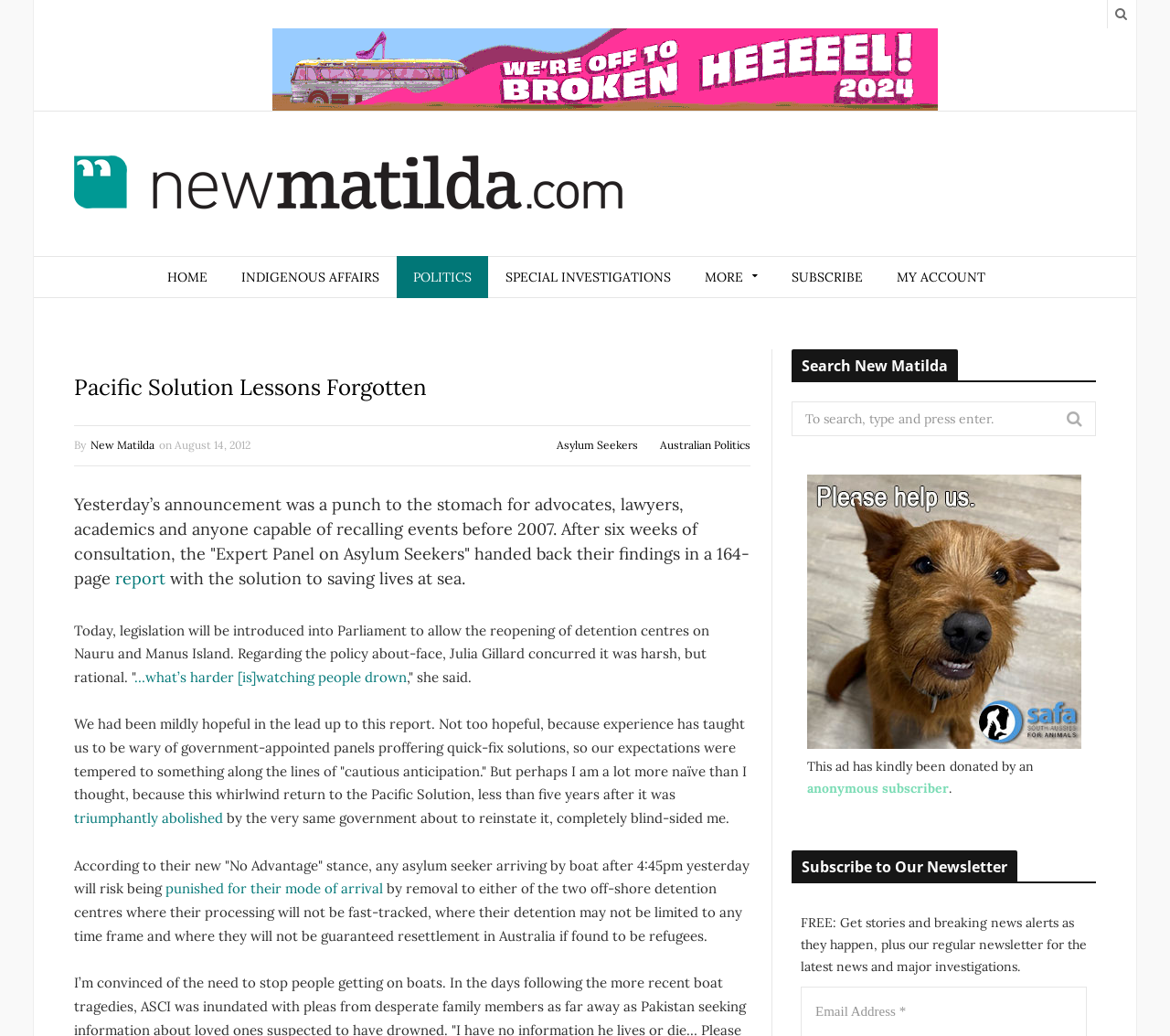Find the bounding box coordinates of the clickable area that will achieve the following instruction: "Subscribe to the newsletter".

[0.684, 0.883, 0.929, 0.941]